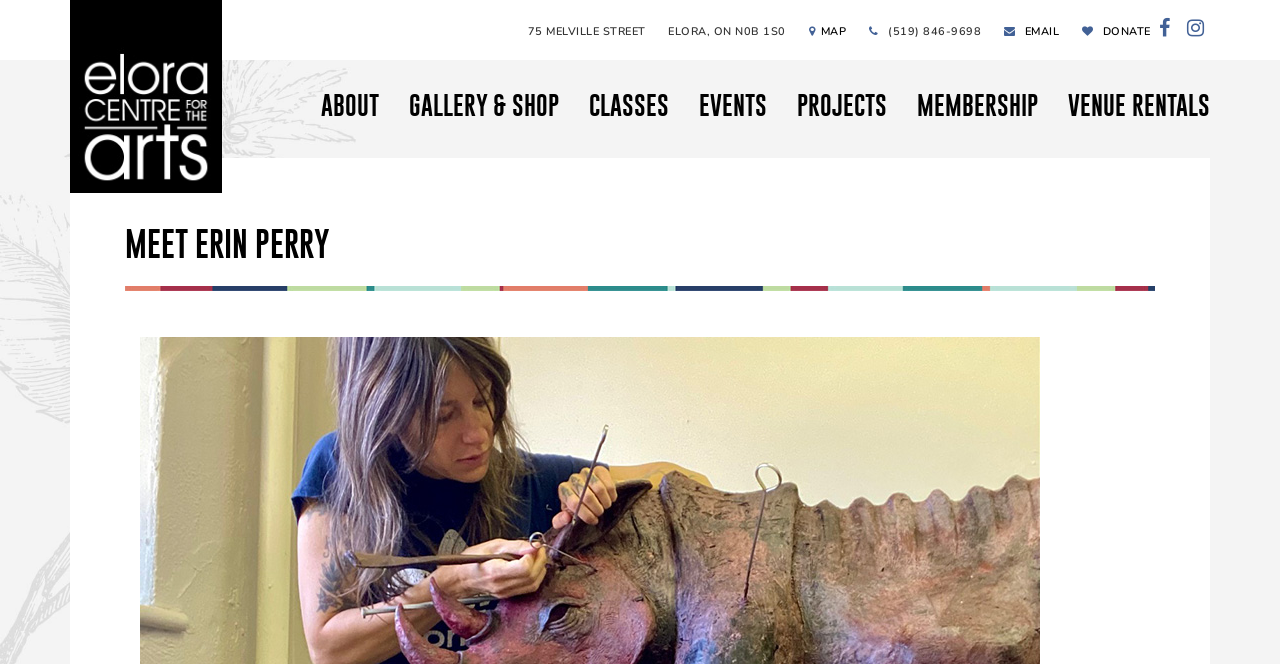Can you find the bounding box coordinates for the element to click on to achieve the instruction: "Read the 'Ingredients' instructions"?

None